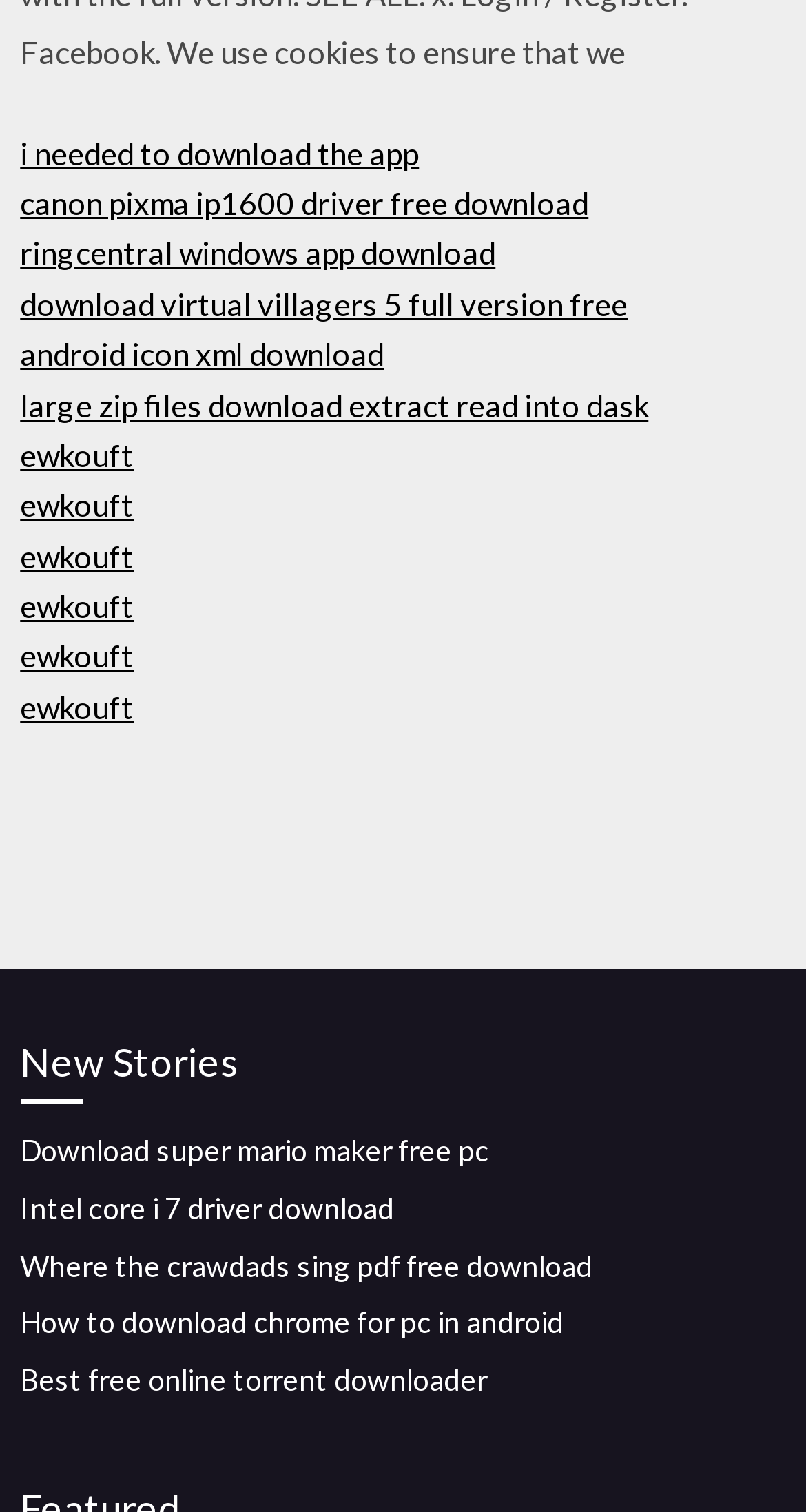Determine the bounding box for the described UI element: "android icon xml download".

[0.025, 0.222, 0.476, 0.246]